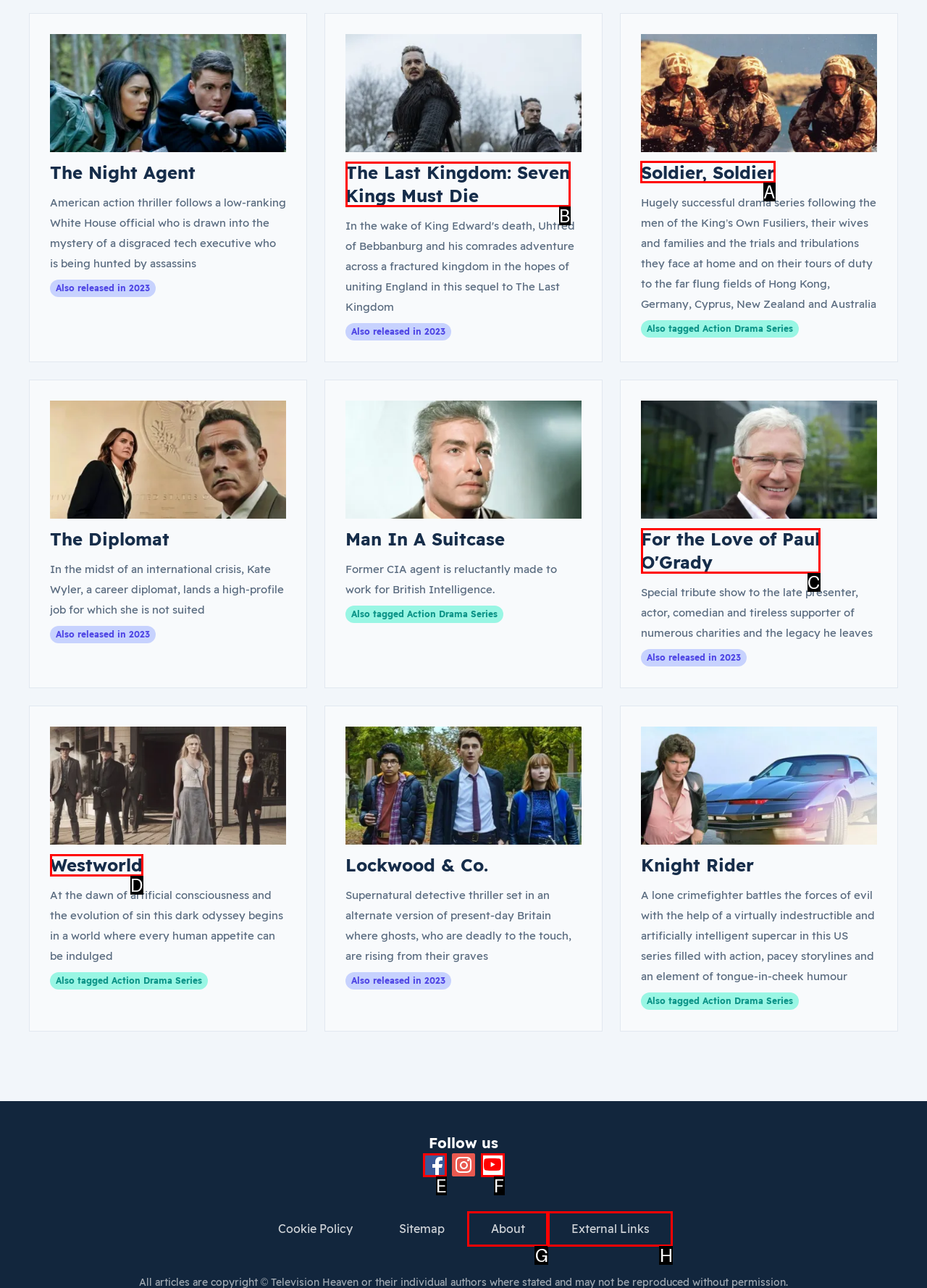Select the HTML element to finish the task: Read about Soldier, Soldier Reply with the letter of the correct option.

A